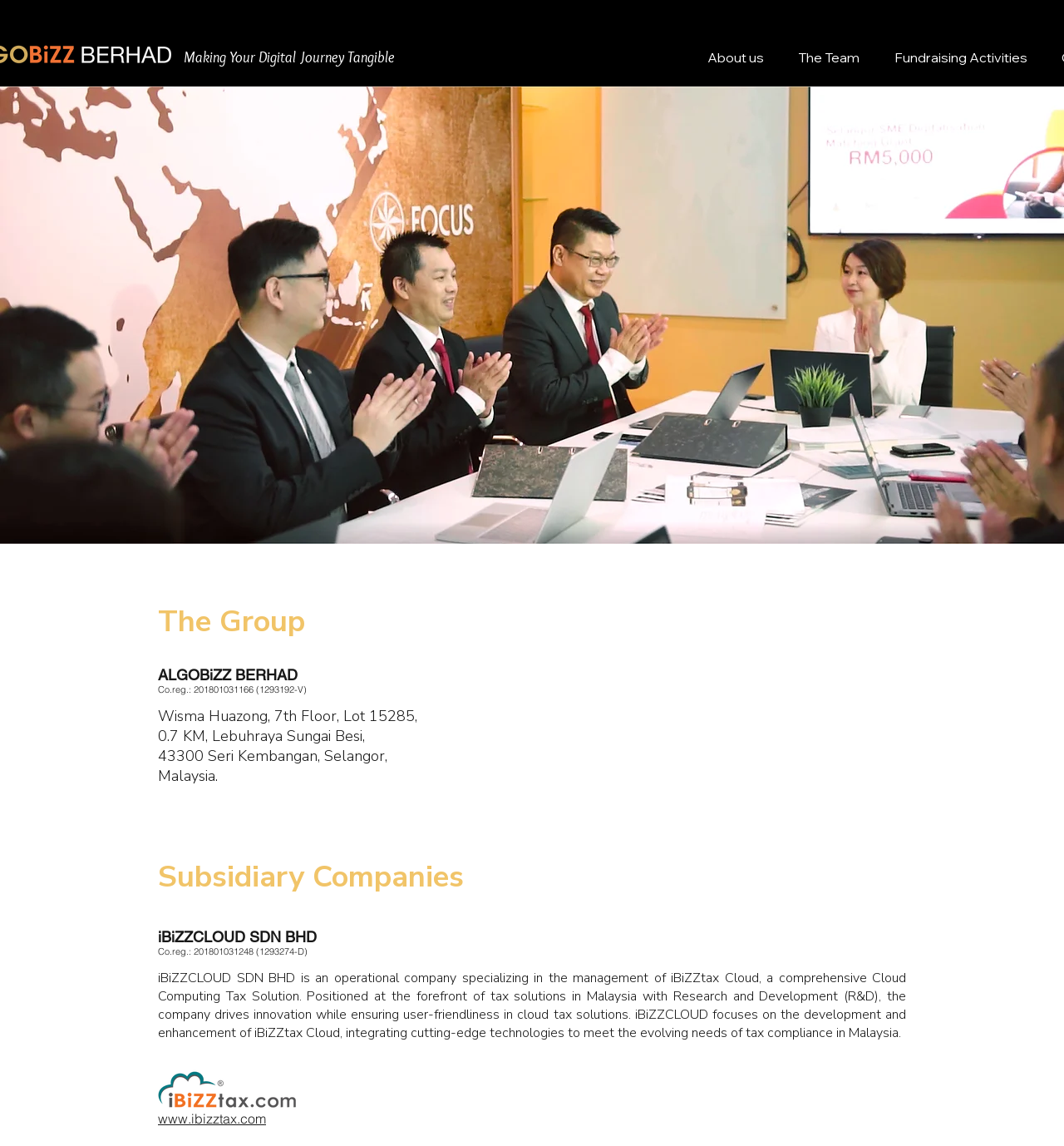What is the company name? Based on the screenshot, please respond with a single word or phrase.

ALGOBiZZ BERHAD